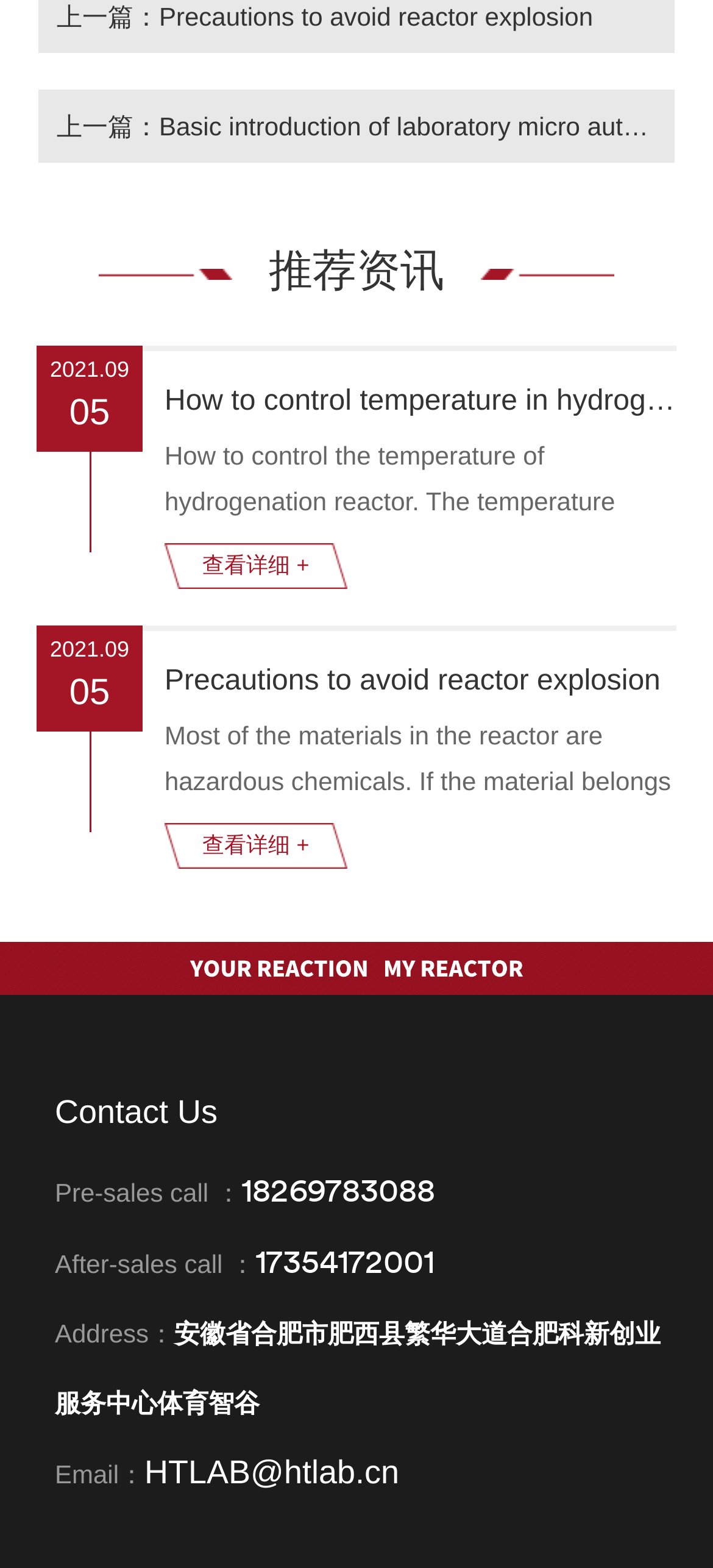What is the email address of the company?
Using the image, give a concise answer in the form of a single word or short phrase.

HTLAB@htlab.cn